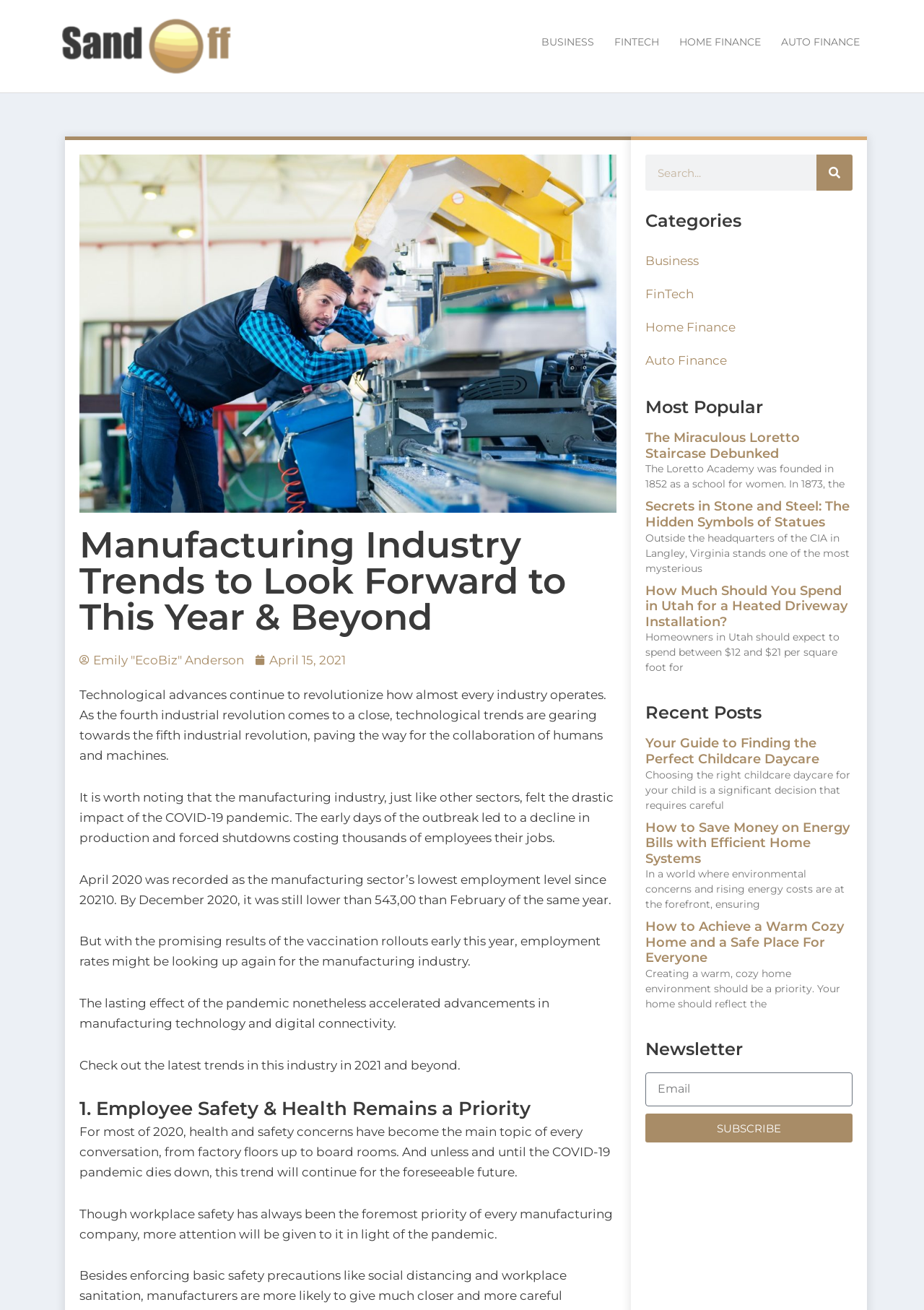Please answer the following query using a single word or phrase: 
What is the purpose of the search bar on the webpage?

To search articles